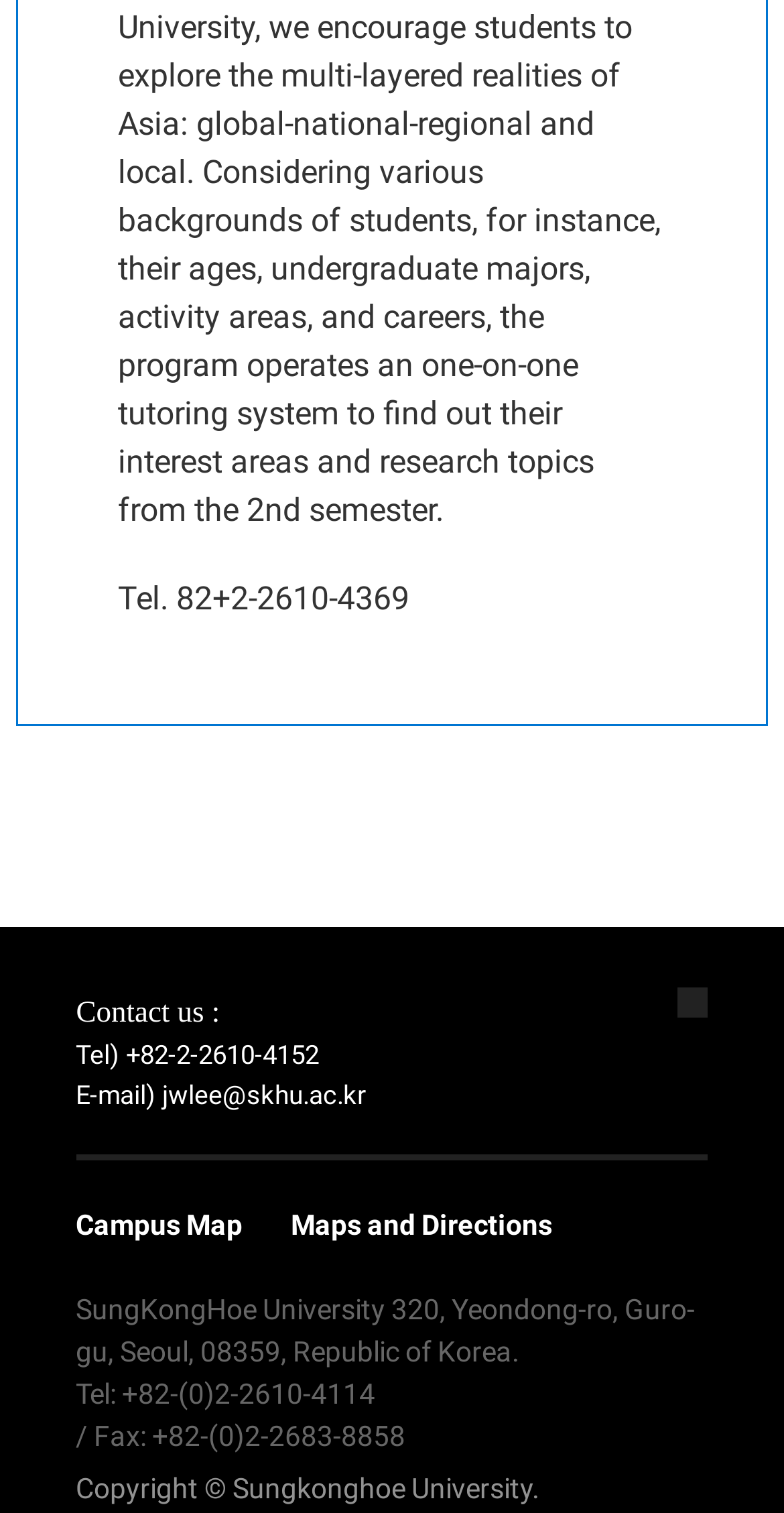What is the fax number of the university?
Could you answer the question with a detailed and thorough explanation?

The fax number can be found in the contact information section of the webpage, which is located at the top of the page. The exact text is '/ Fax: +82-(0)2-2683-8858'.